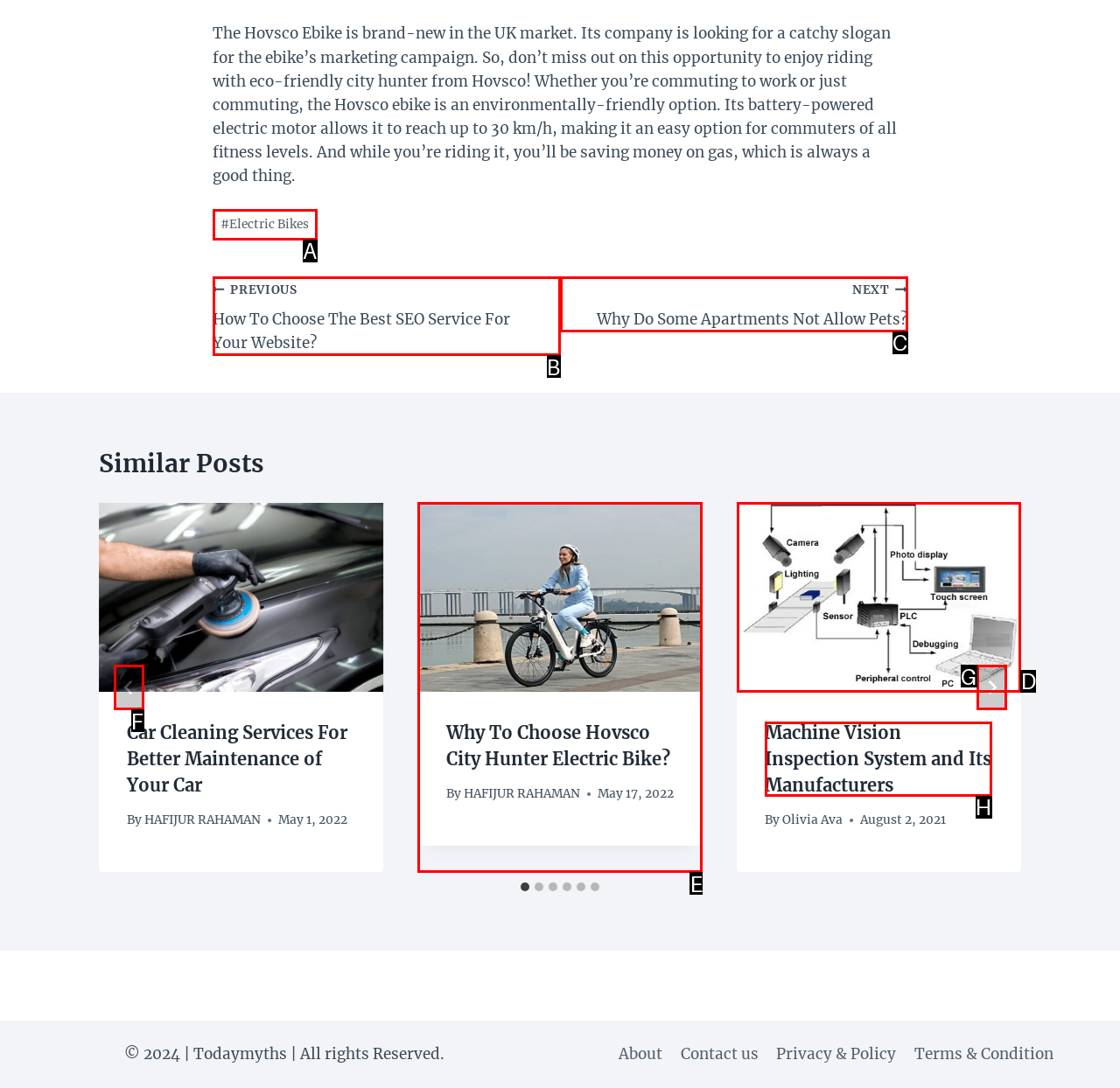Indicate which HTML element you need to click to complete the task: Select the '2 of 6' slide. Provide the letter of the selected option directly.

E